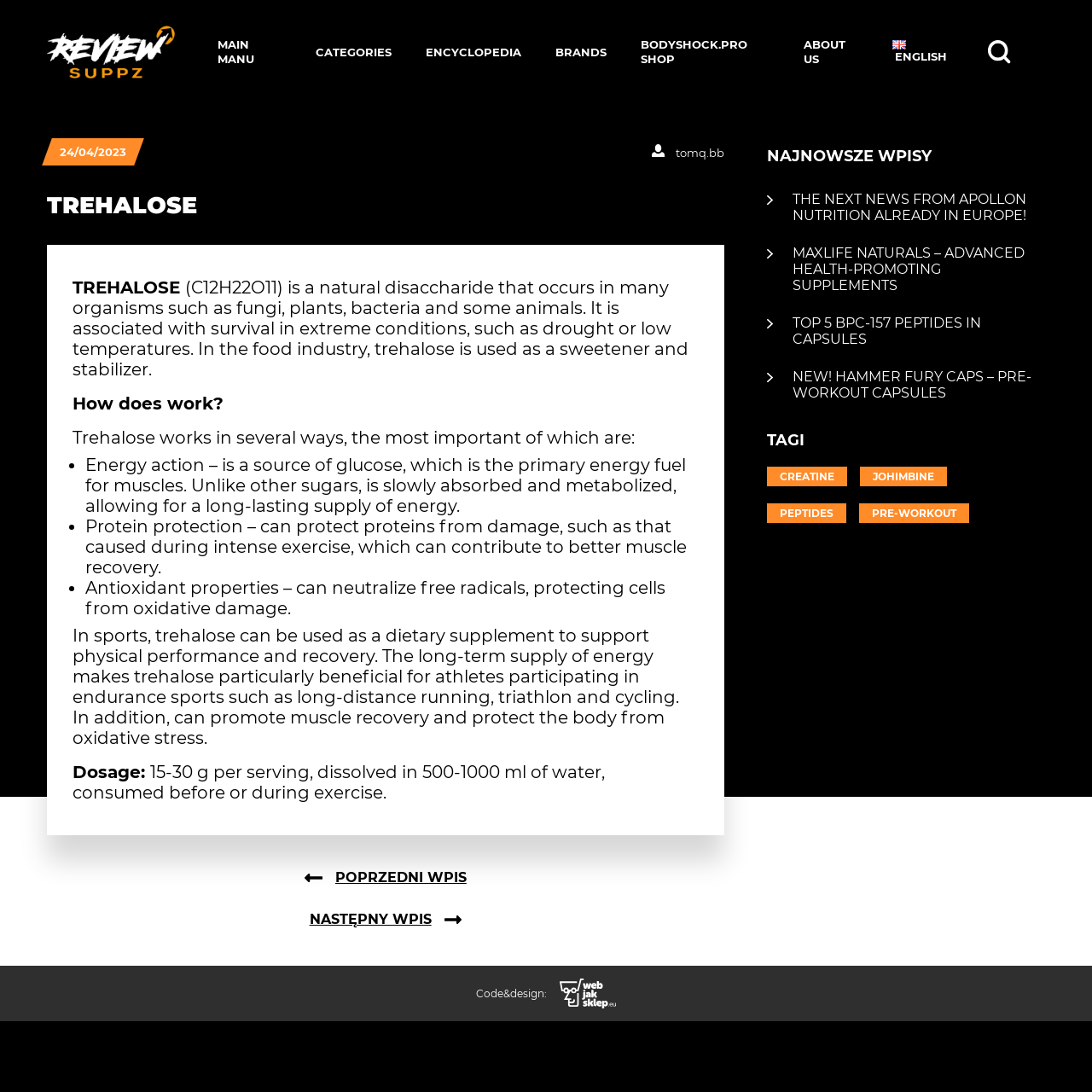Carefully examine the image and provide an in-depth answer to the question: What is the purpose of Trehalose in sports?

According to the webpage, Trehalose can be used as a dietary supplement to support physical performance and recovery, particularly beneficial for athletes participating in endurance sports.